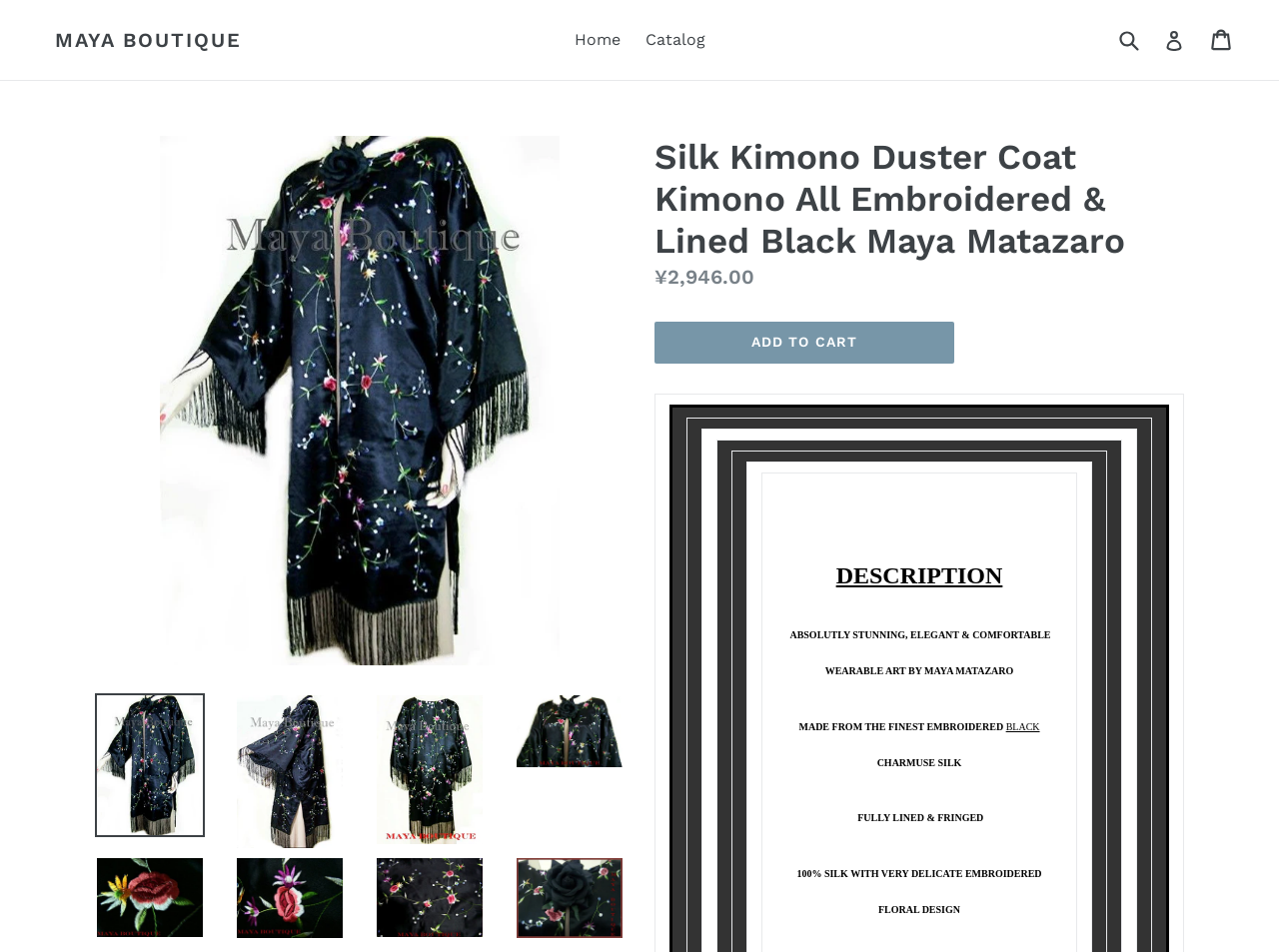What is the function of the button at the bottom?
Refer to the screenshot and deliver a thorough answer to the question presented.

I found the button element at the bottom of the webpage, and its text content is 'ADD TO CART', which suggests that it is used to add the product to the shopping cart.